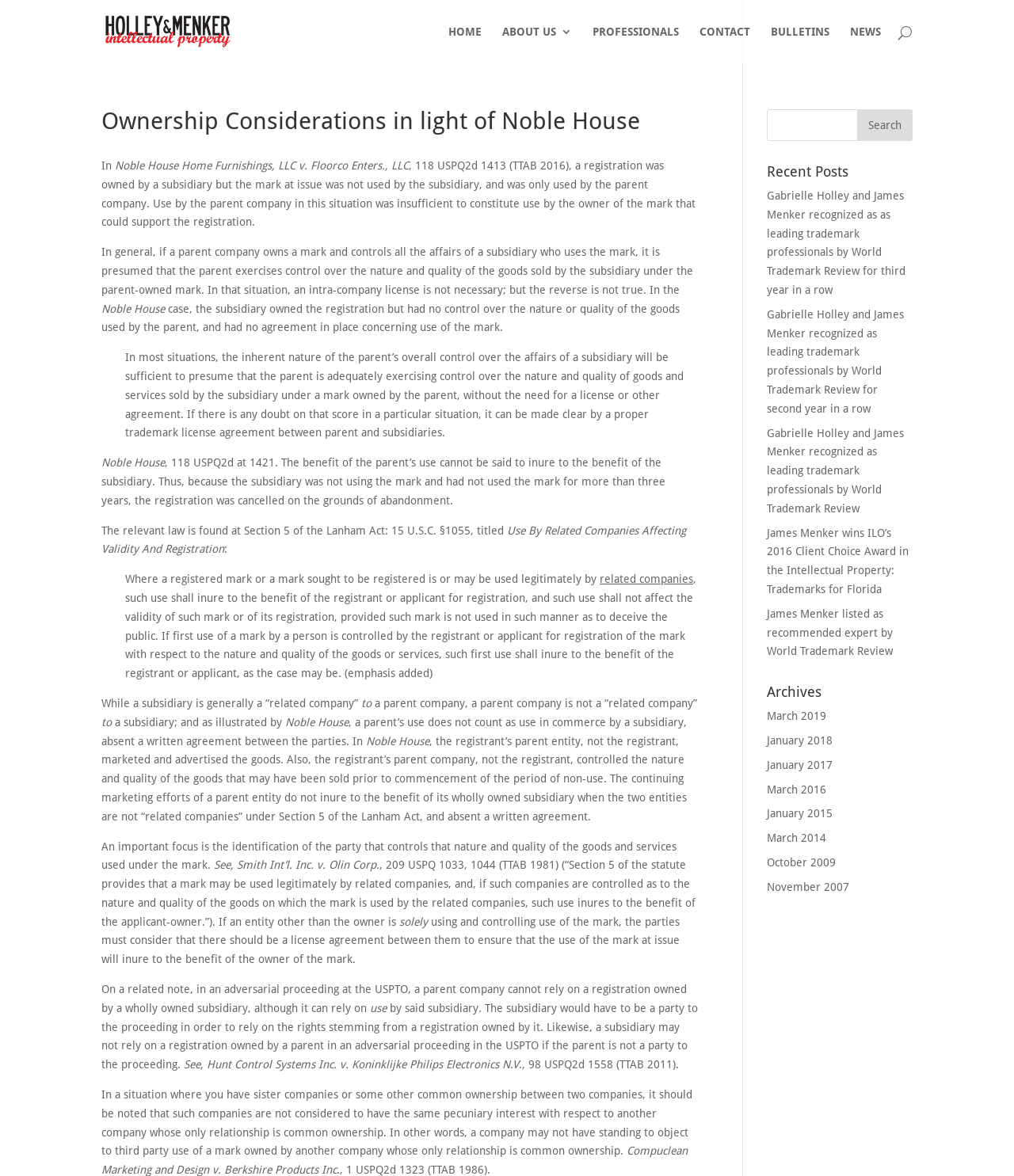Give an in-depth explanation of the webpage layout and content.

This webpage is about ownership considerations in light of Noble House, a topic related to trademark law. At the top, there is a logo and a navigation menu with links to "HOME", "ABOUT US 3", "PROFESSIONALS", "CONTACT", "BULLETINS", and "NEWS". Below the navigation menu, there is a search bar with a button labeled "Search".

The main content of the webpage is a lengthy article discussing the implications of the Noble House case on trademark law. The article is divided into several paragraphs, each exploring a different aspect of the topic. The text is dense and filled with legal jargon, suggesting that the webpage is intended for an audience with a background in law or intellectual property.

To the right of the article, there is a sidebar with several sections. The first section is labeled "Recent Posts" and lists several links to news articles or blog posts, each with a brief title. The second section is labeled "Archives" and lists links to archived content organized by month and year.

Overall, the webpage appears to be a resource for individuals seeking information on trademark law, particularly in the context of the Noble House case. The design is simple and functional, with a focus on presenting complex legal information in a clear and organized manner.